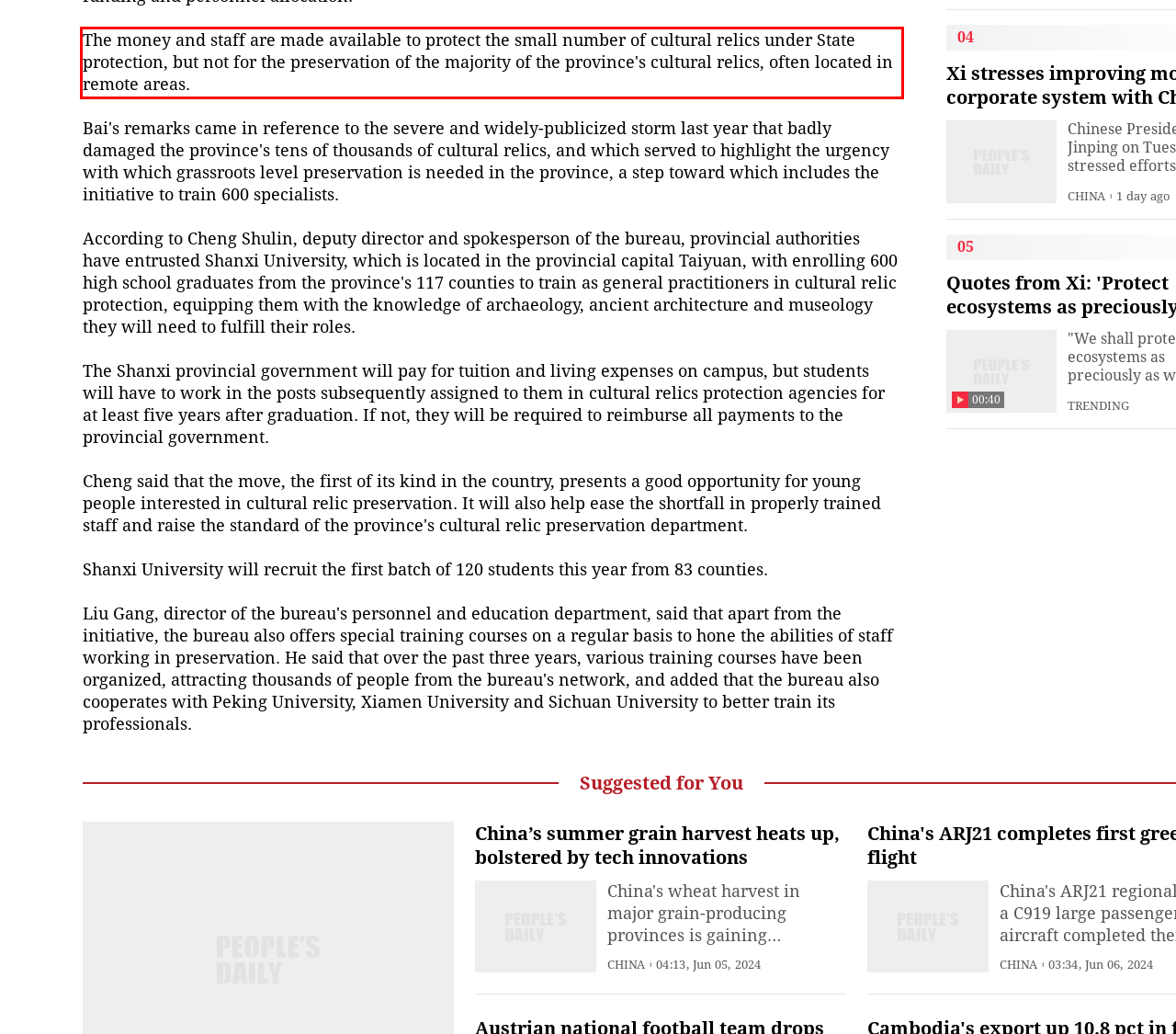Please perform OCR on the text content within the red bounding box that is highlighted in the provided webpage screenshot.

The money and staff are made available to protect the small number of cultural relics under State protection, but not for the preservation of the majority of the province's cultural relics, often located in remote areas.